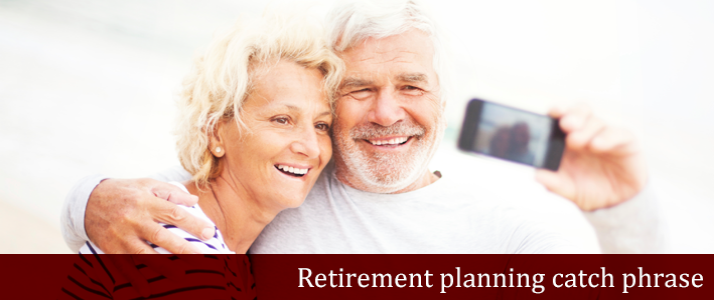What is the background of the image?
Can you offer a detailed and complete answer to this question?

The background of the image is soft and blurred, which creates a pleasant and calming atmosphere, and helps to focus the viewer's attention on the couple in the foreground.